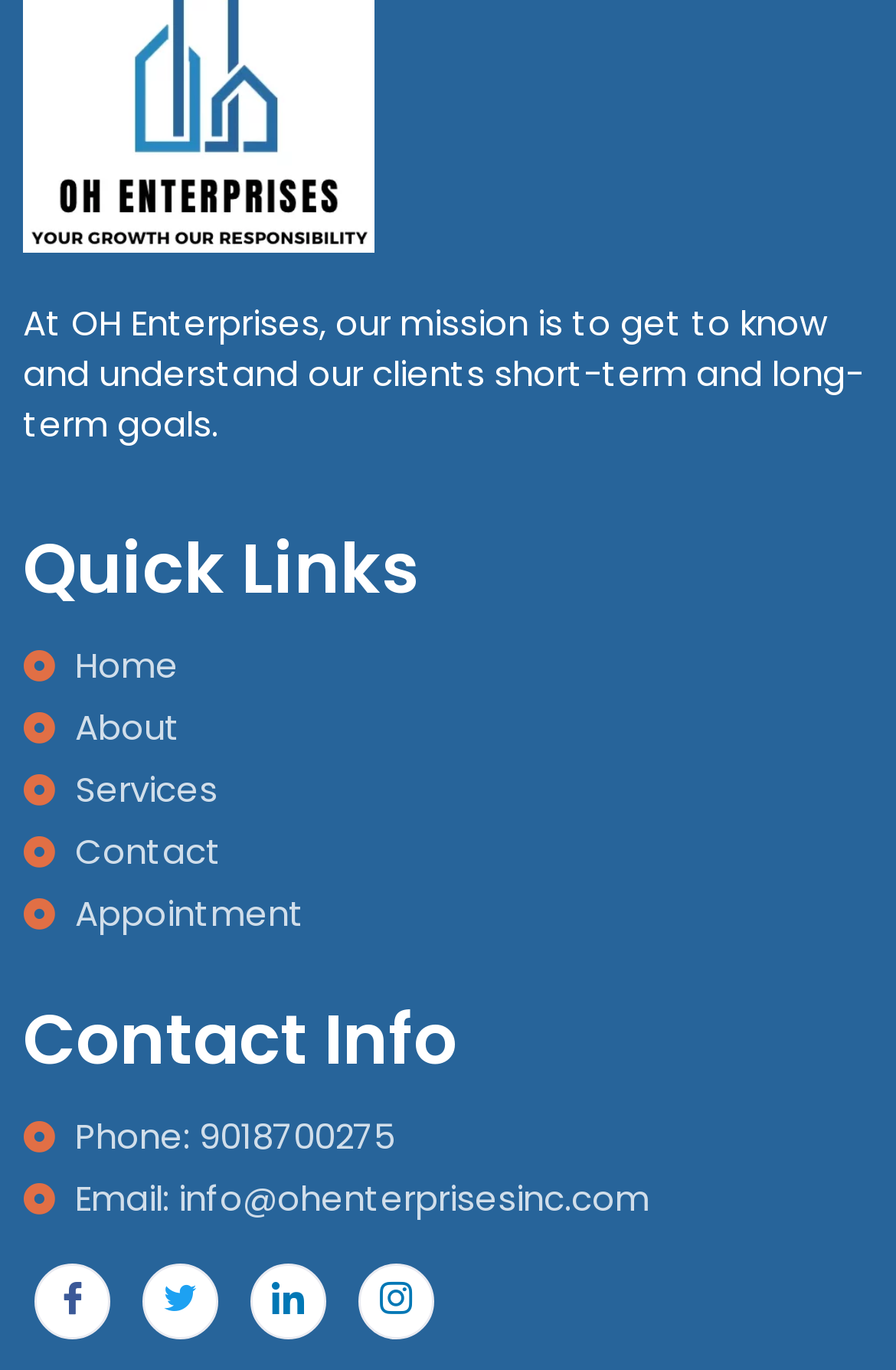Identify the bounding box for the element characterized by the following description: "Phone: 9018700275".

[0.026, 0.807, 0.974, 0.852]